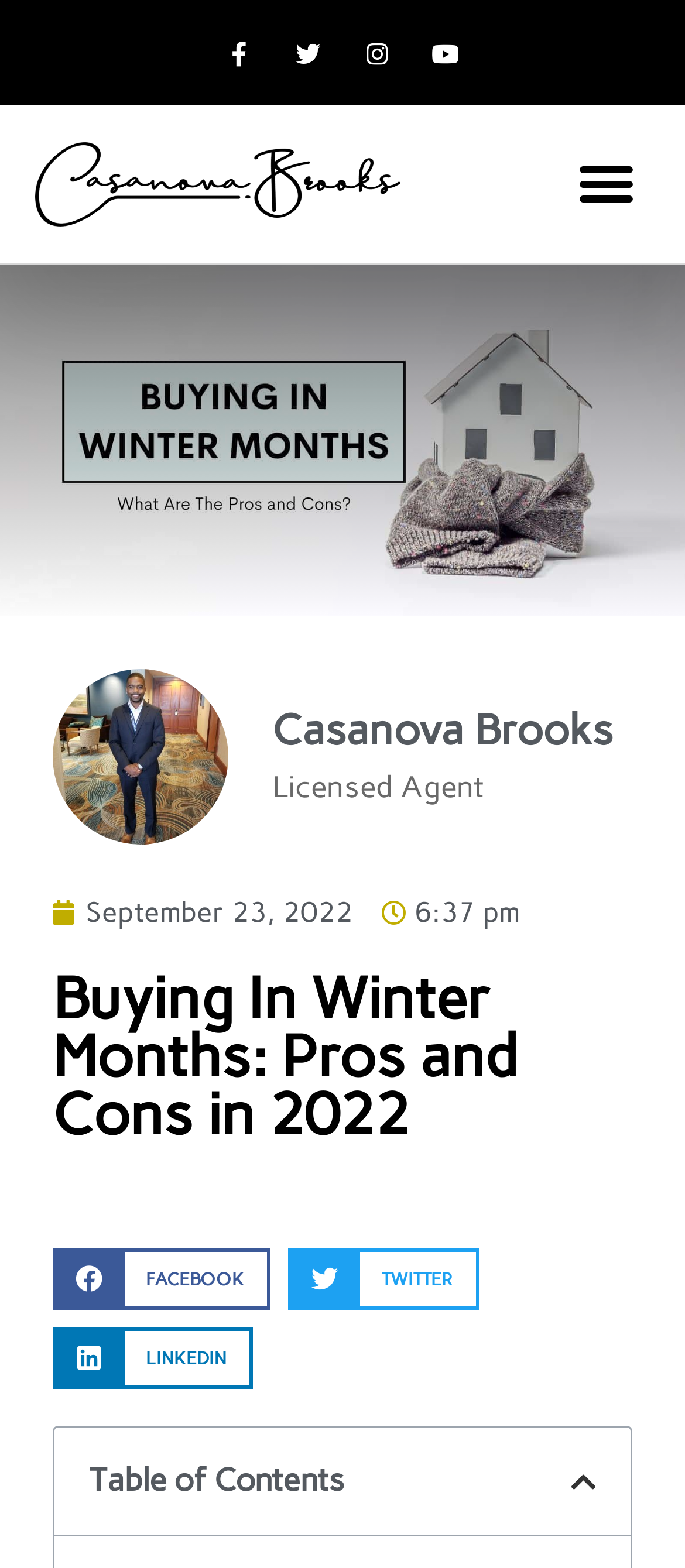Determine the bounding box for the HTML element described here: "Twitter". The coordinates should be given as [left, top, right, bottom] with each number being a float between 0 and 1.

[0.4, 0.012, 0.5, 0.056]